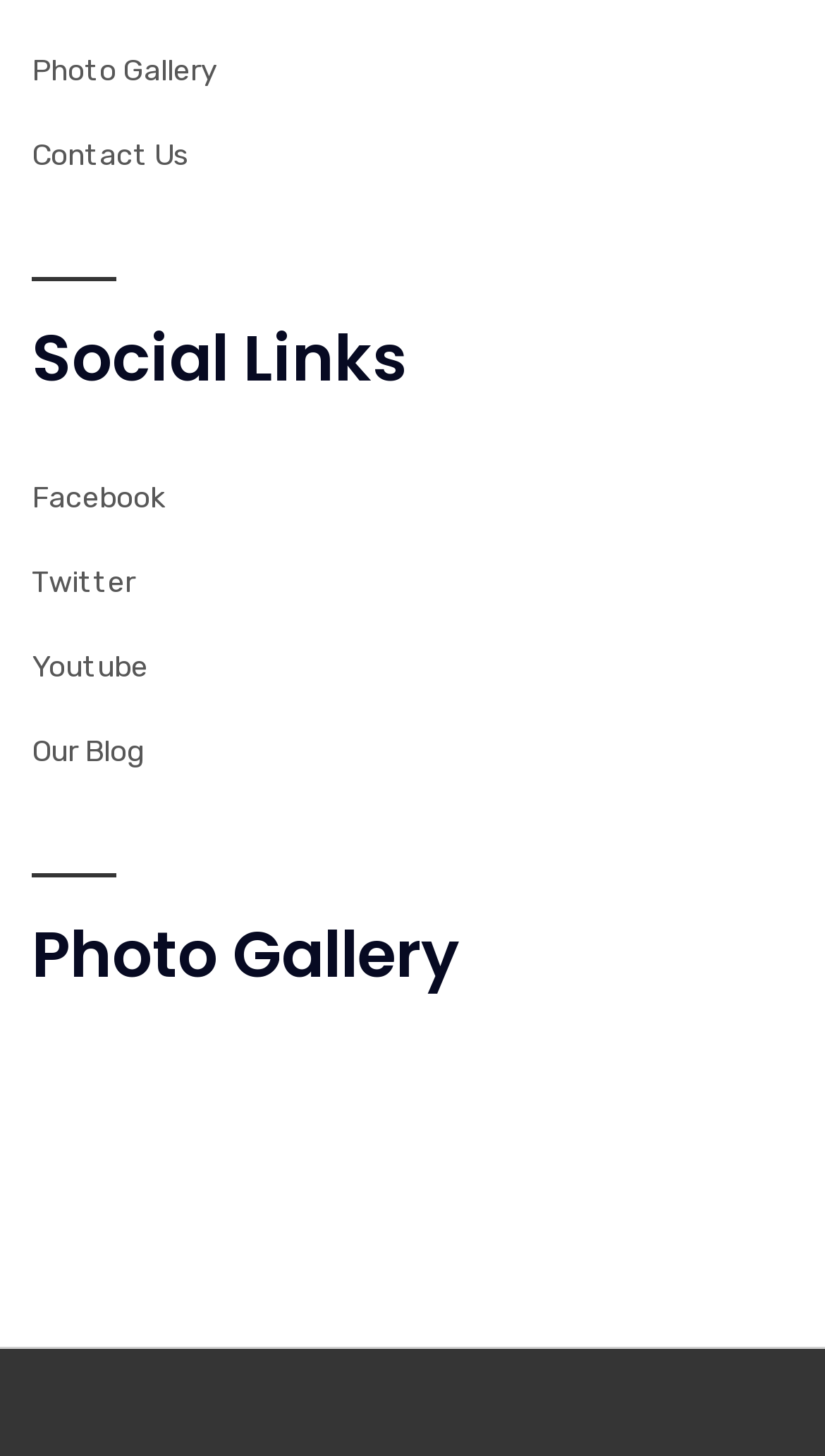Using the webpage screenshot, find the UI element described by cookie policy. Provide the bounding box coordinates in the format (top-left x, top-left y, bottom-right x, bottom-right y), ensuring all values are floating point numbers between 0 and 1.

None